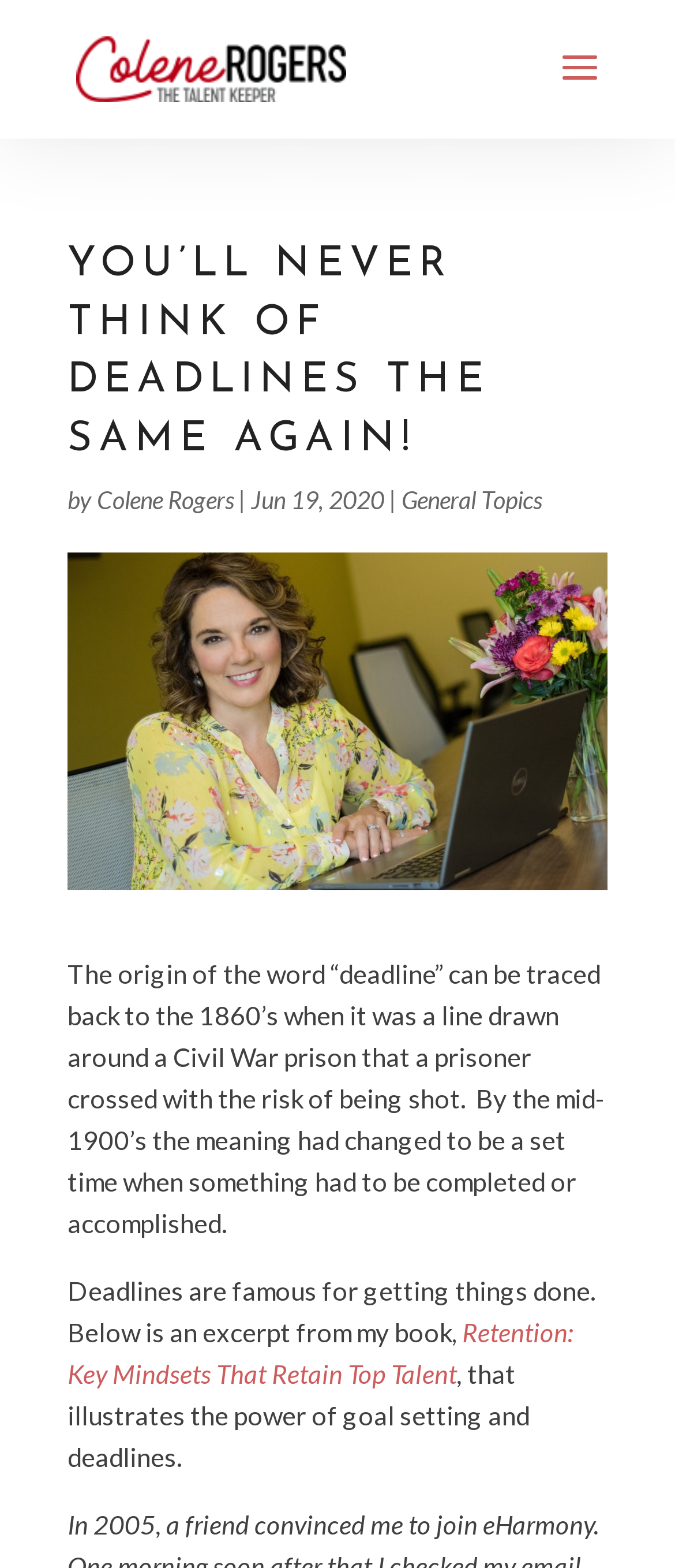Determine the main text heading of the webpage and provide its content.

YOU’LL NEVER THINK OF DEADLINES THE SAME AGAIN!